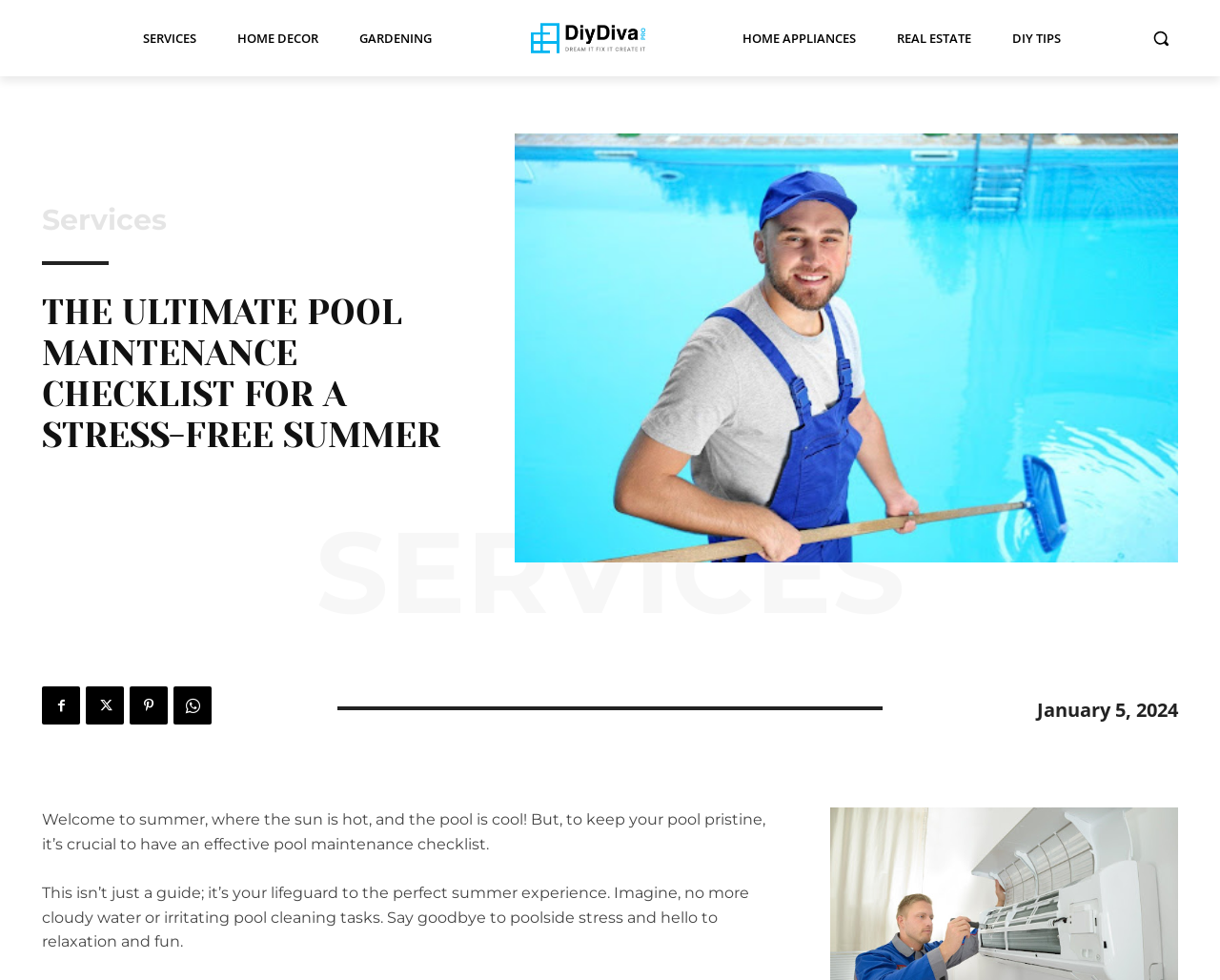Use a single word or phrase to respond to the question:
What is the main topic of the webpage's content?

Pool maintenance